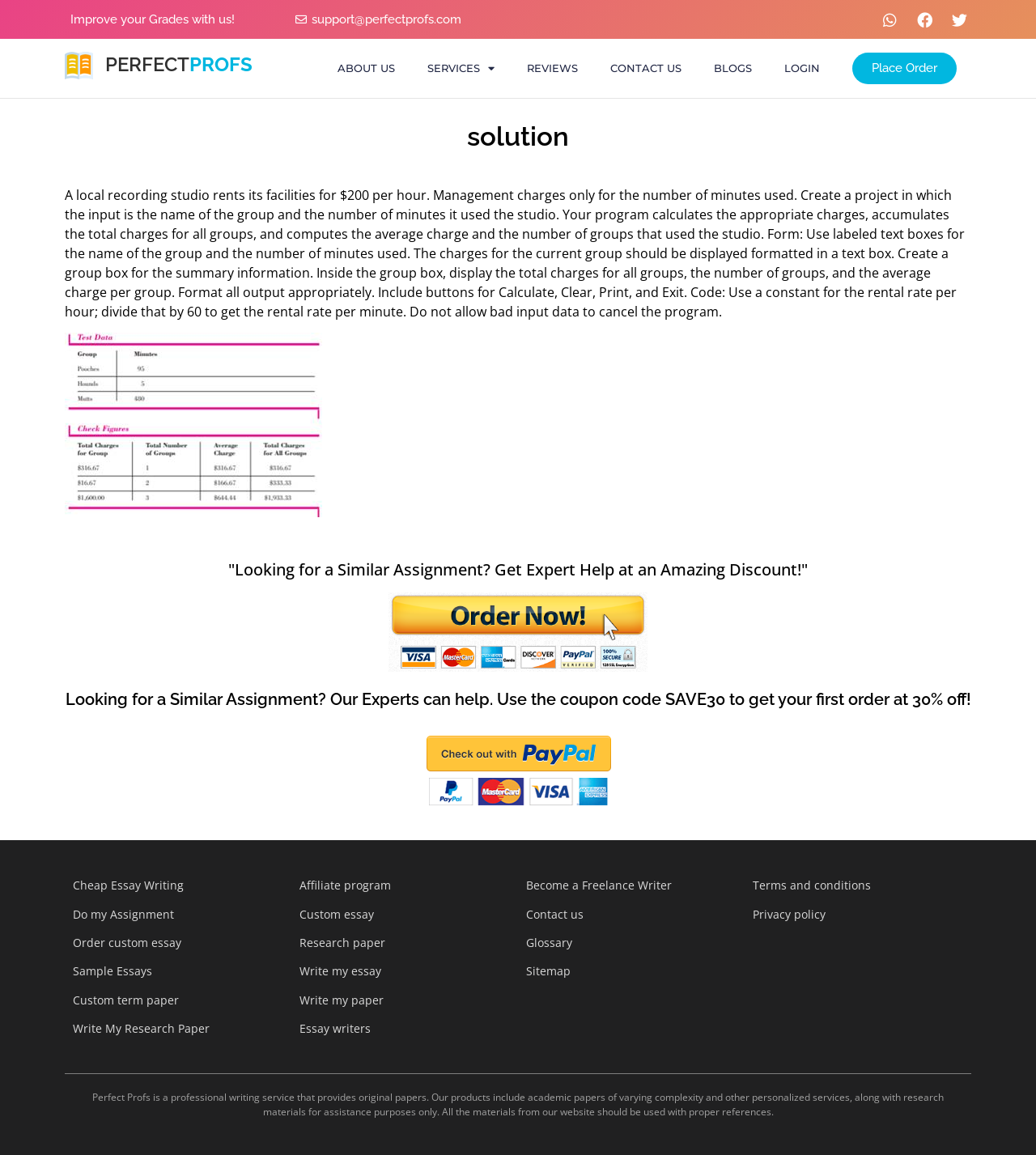Find the bounding box coordinates for the area you need to click to carry out the instruction: "Click on the 'LOGIN' link". The coordinates should be four float numbers between 0 and 1, indicated as [left, top, right, bottom].

[0.741, 0.043, 0.807, 0.075]